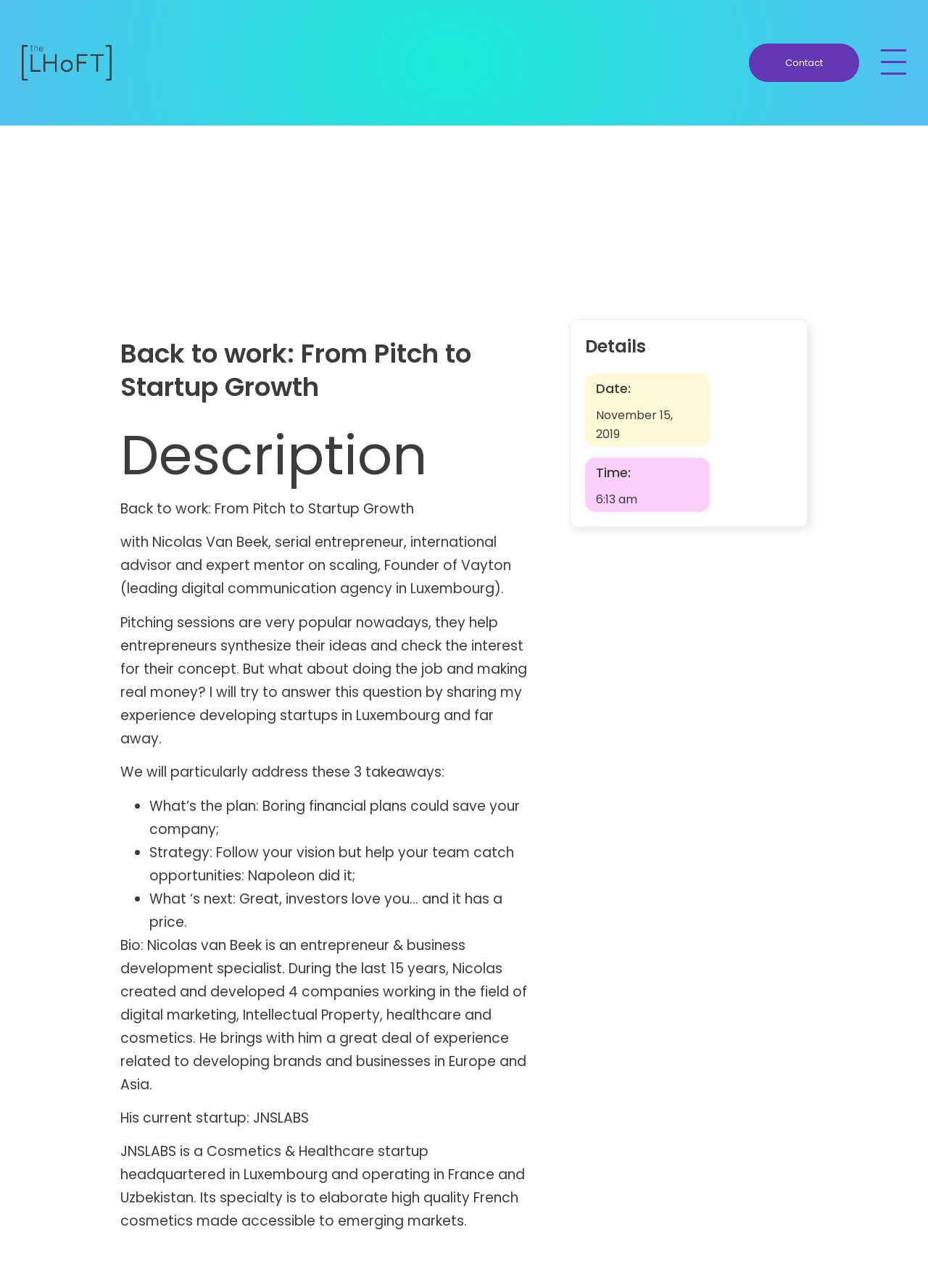Using the information in the image, give a detailed answer to the following question: When is the event taking place?

The date of the event can be found in the 'Details' section of the webpage, which mentions 'Date: November 15, 2019'.